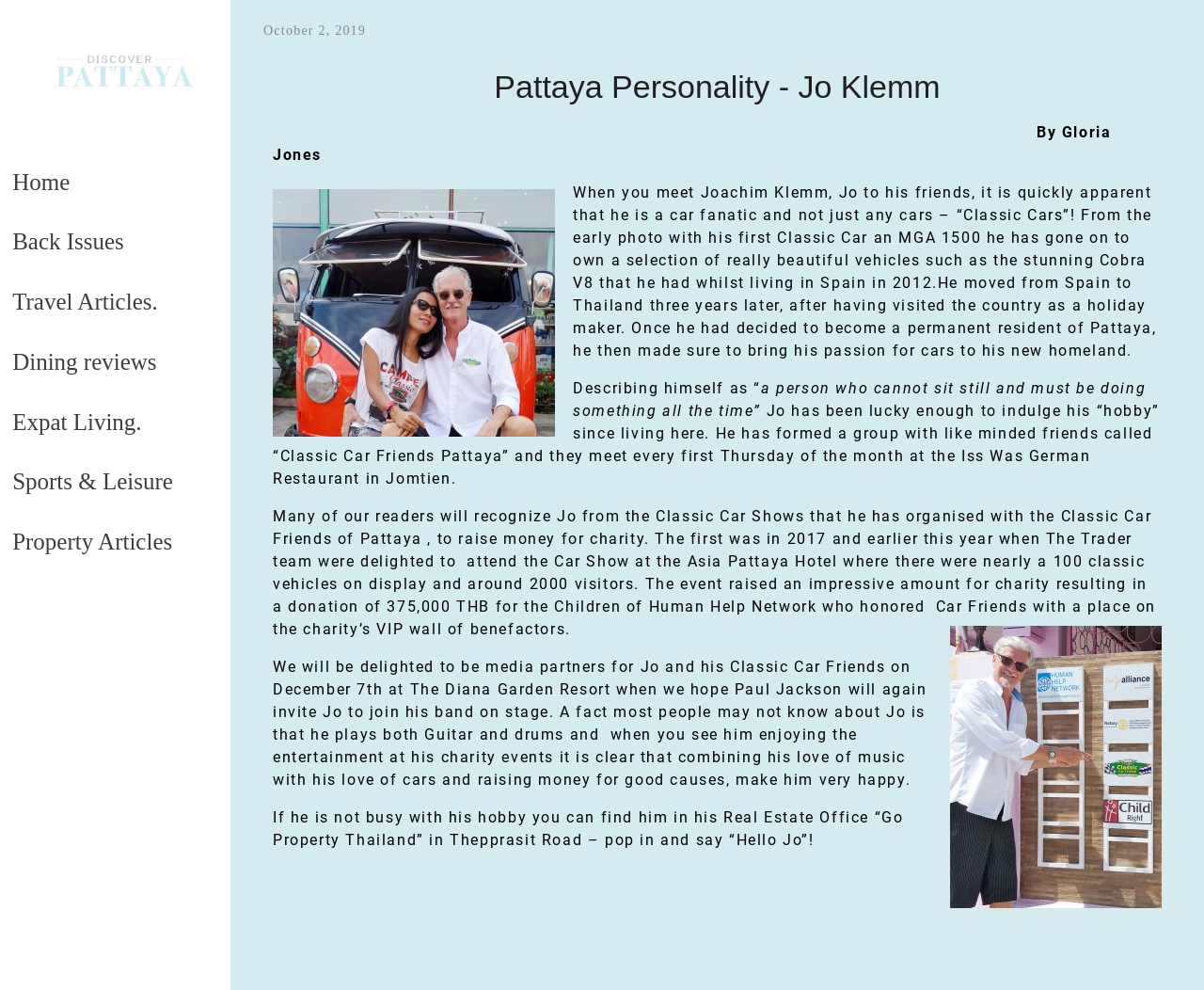Respond to the following question using a concise word or phrase: 
What is the date of the next charity event?

December 7th